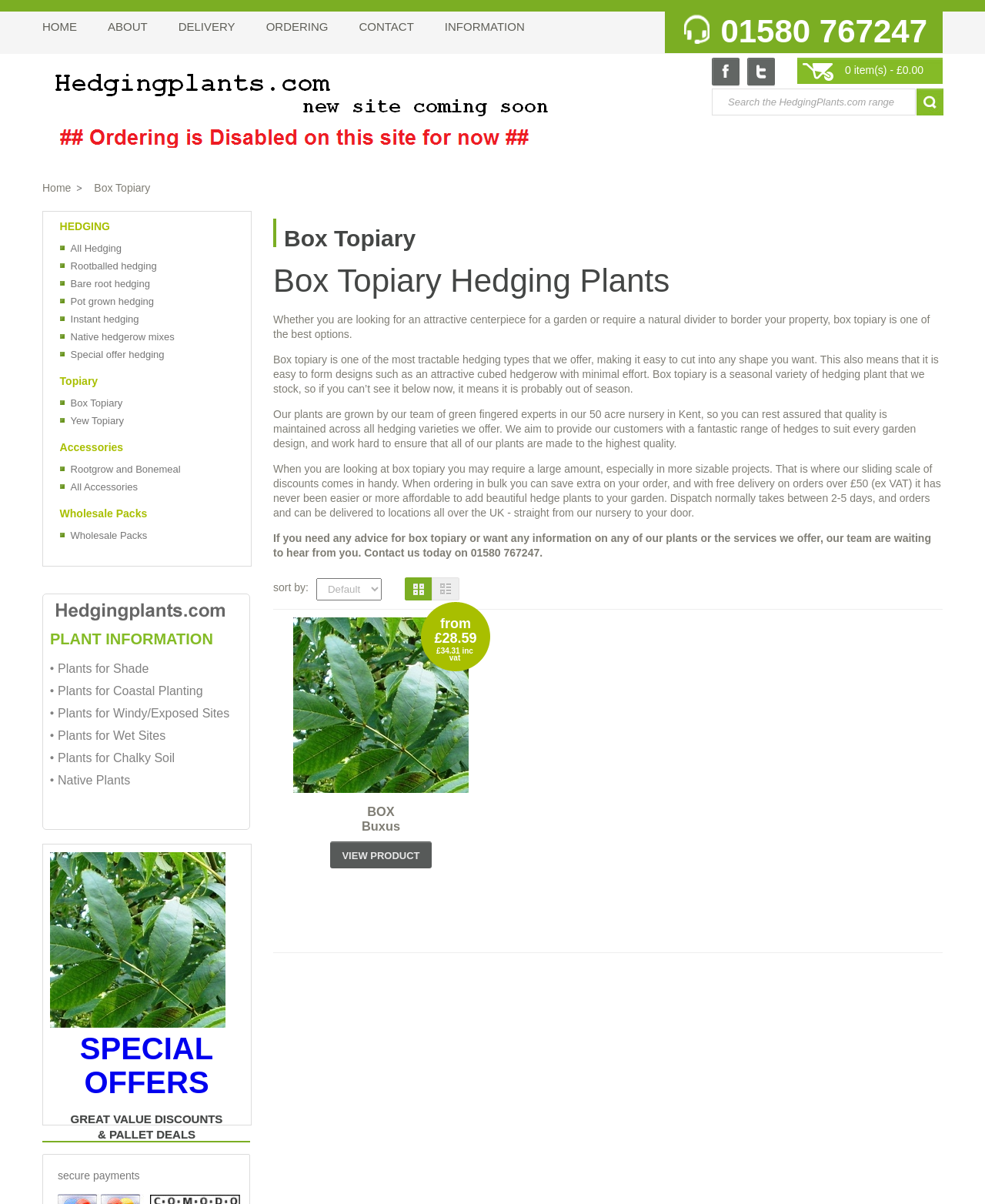Please specify the bounding box coordinates of the clickable section necessary to execute the following command: "view product details".

[0.335, 0.699, 0.438, 0.721]